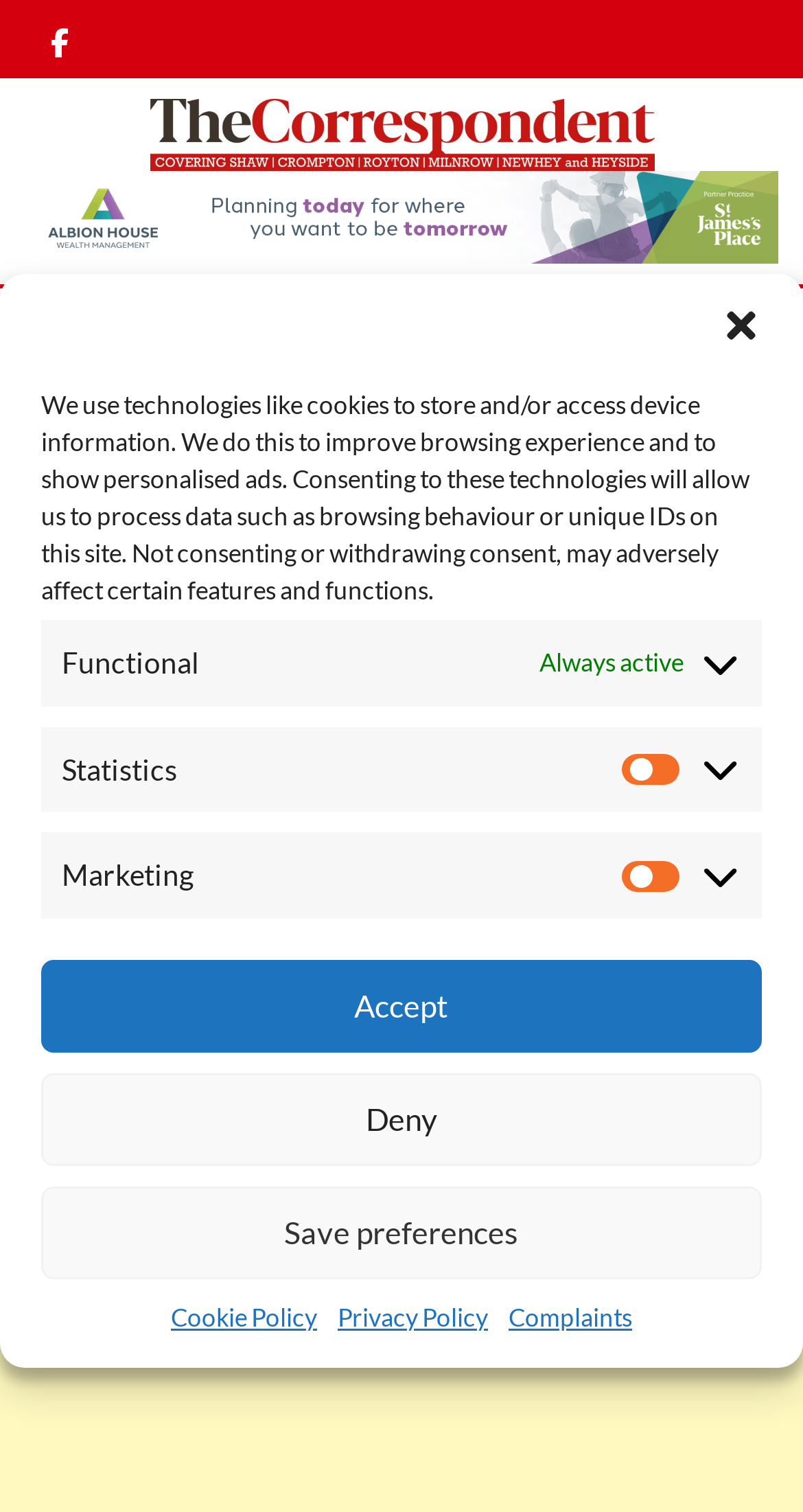Who is the author of the article?
Utilize the image to construct a detailed and well-explained answer.

I found the answer by looking at the link element with the text 'Trevor Baxter' which is located in the article section of the webpage, indicating the author's name.